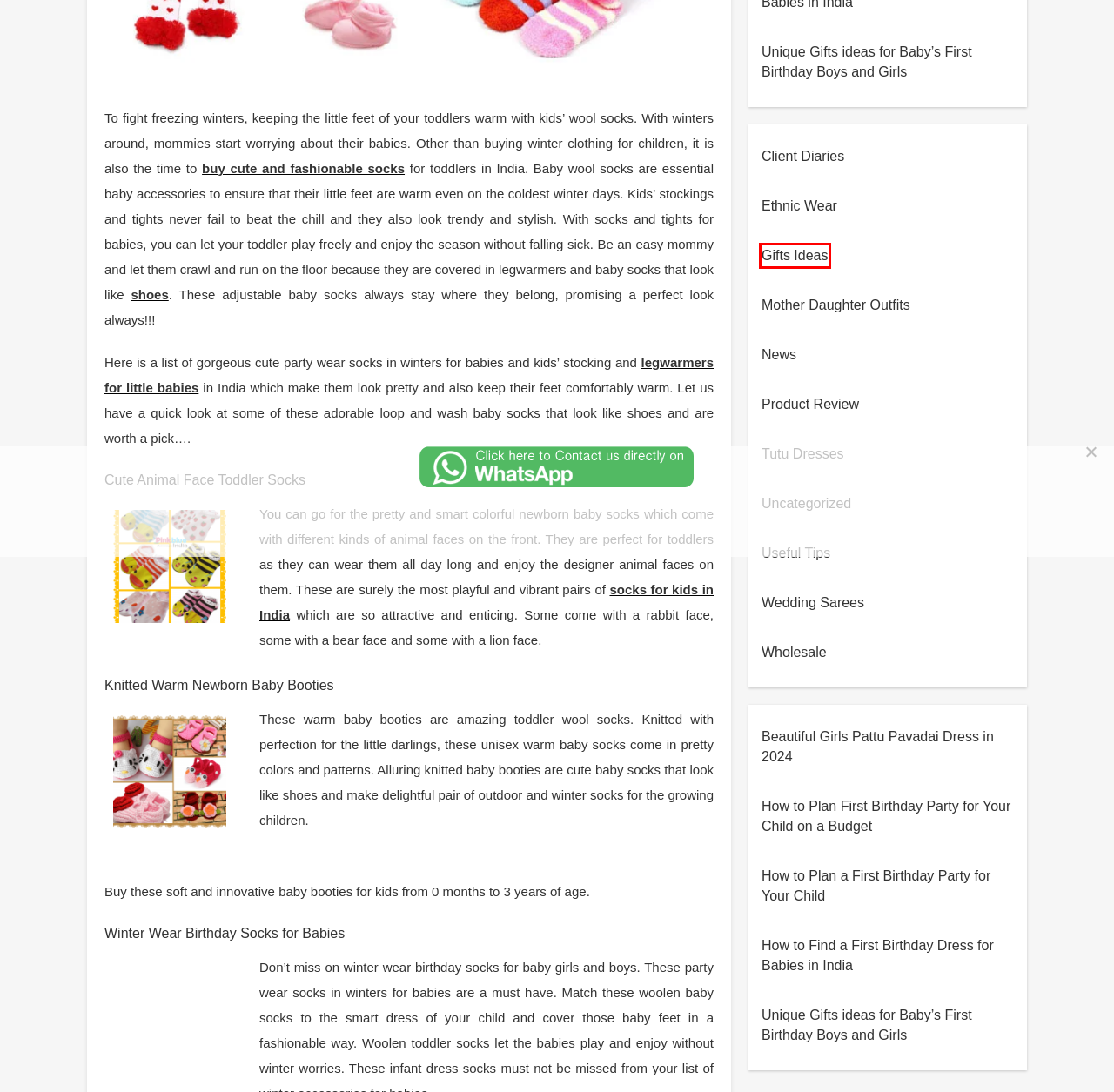Examine the webpage screenshot and identify the UI element enclosed in the red bounding box. Pick the webpage description that most accurately matches the new webpage after clicking the selected element. Here are the candidates:
A. Happy Client Diaries | Customer Reviews, Feedback Images, Photos
B. Buy Cute Baby Leggings | Kids Leg Warmers for Infant Girls Online in India
C. Product Review Archives - Kids Fashion Blog | Fashion Trends for Baby Boys & Girls
D. Tutu Dresses Archives - Kids Fashion Blog | Fashion Trends for Baby Boys & Girls
E. Gorgeous Salmon Pink Anti Skid Infant Socks with Strawberries Pattern
F. Wedding Sarees Archives - Kids Fashion Blog | Fashion Trends for Baby Boys & Girls
G. Unique Gifts ideas for Baby's First Birthday Boys and Girls
H. Gifts Ideas Archives - Kids Fashion Blog | Fashion Trends for Baby Boys & Girls

H